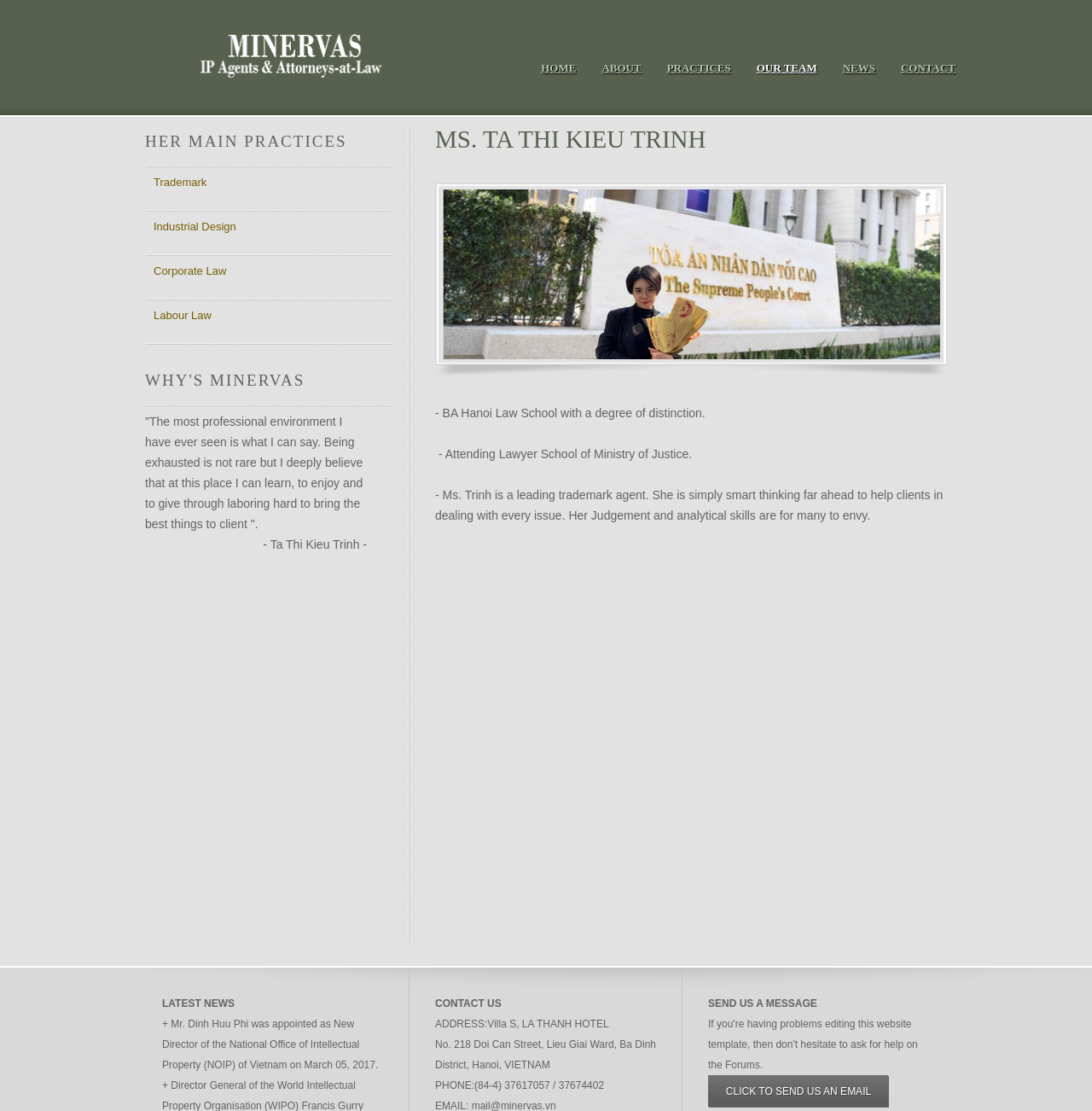What is the title of the news article mentioned on the webpage?
Provide an in-depth and detailed answer to the question.

The title of the news article mentioned on the webpage is 'Mr. Dinh Huu Phi was appointed as New Director of the National Office of Intellectual Property (NOIP) of Vietnam on March 05, 2017', as mentioned in the LATEST NEWS section.